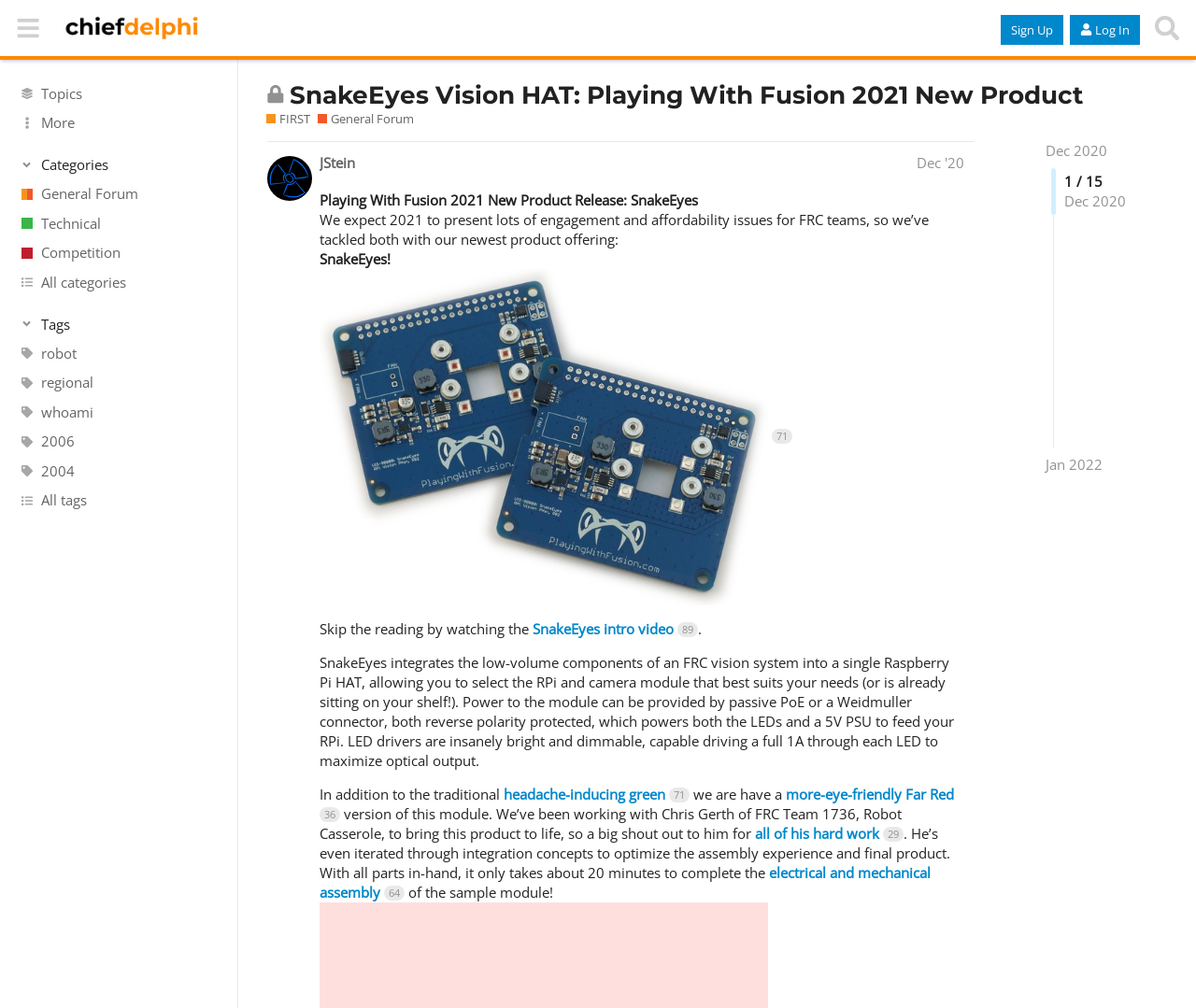How long does it take to complete the electrical and mechanical assembly?
Look at the image and respond with a one-word or short-phrase answer.

20 minutes